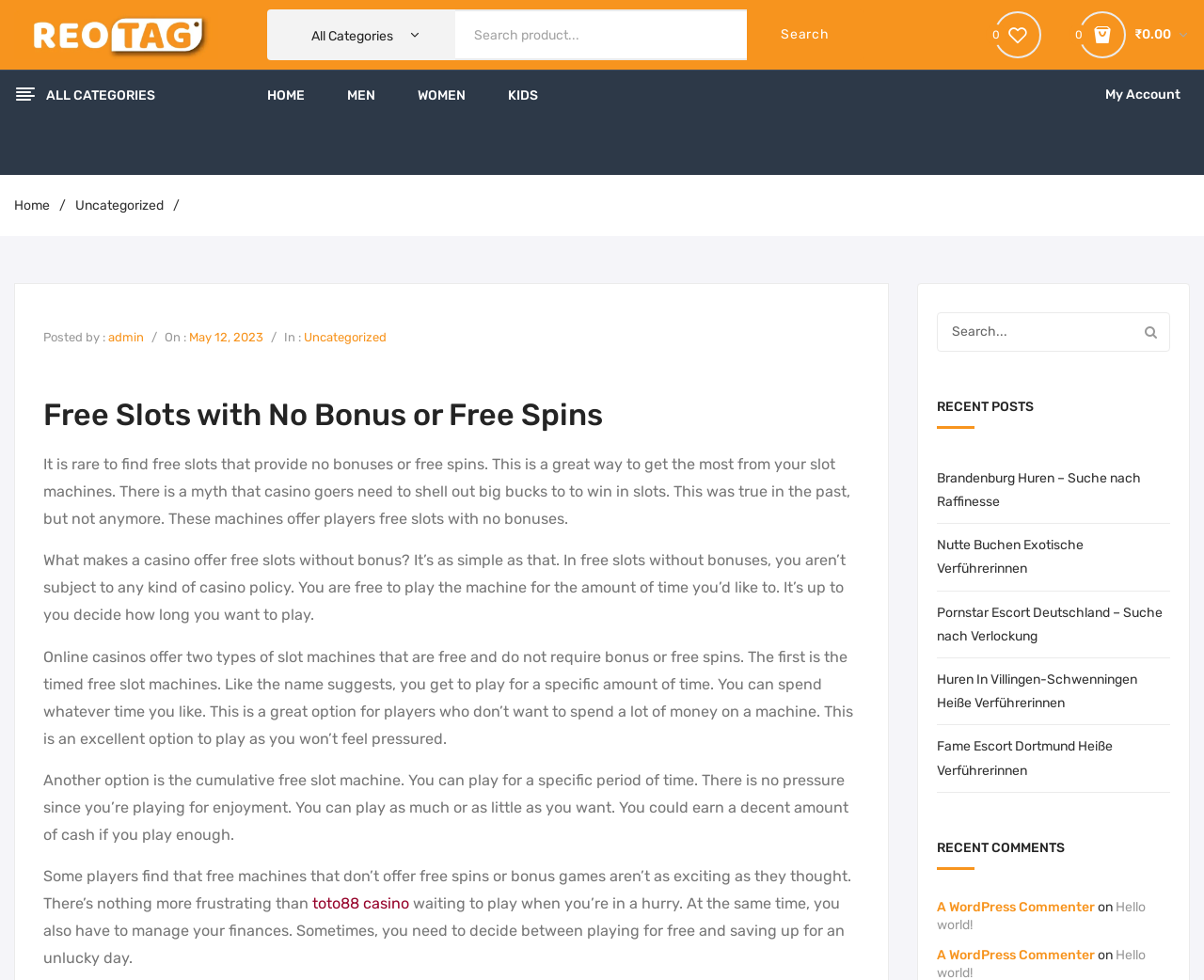Respond to the question below with a concise word or phrase:
What is the topic of the article?

Free Slots